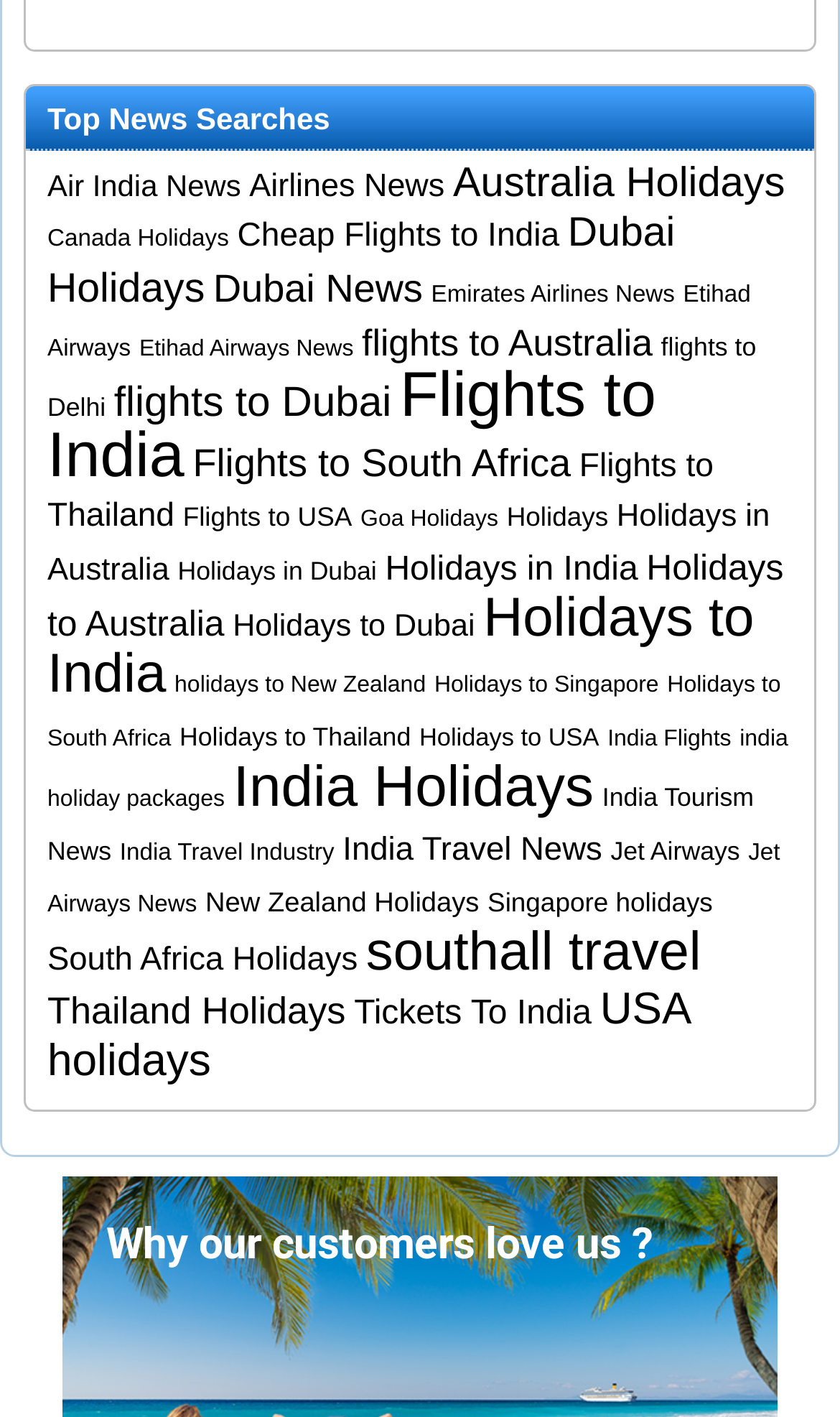Provide the bounding box coordinates for the area that should be clicked to complete the instruction: "Check 'Why our customers love us?'".

[0.075, 0.83, 0.829, 0.924]